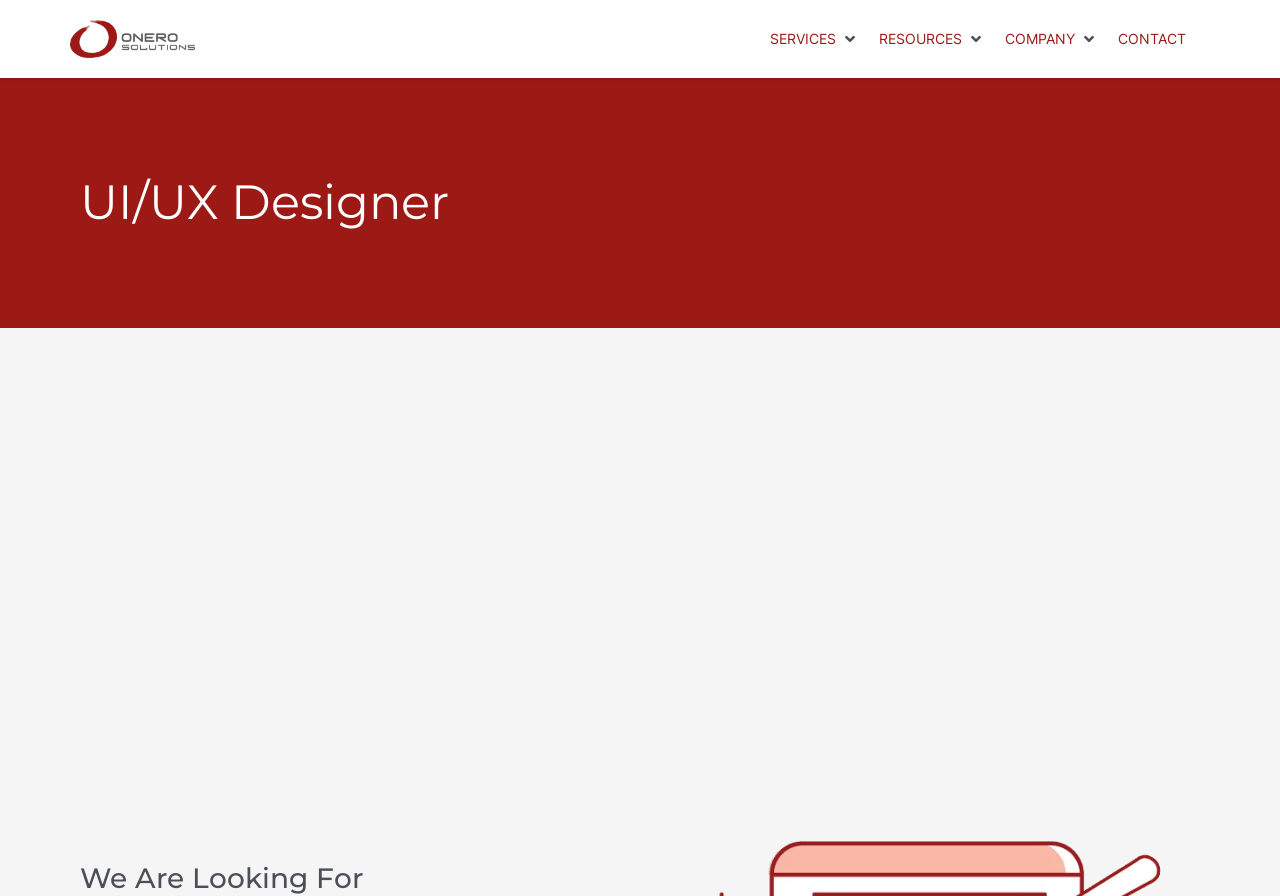What is the job title mentioned on the page?
Based on the image, provide your answer in one word or phrase.

UI/UX Designer